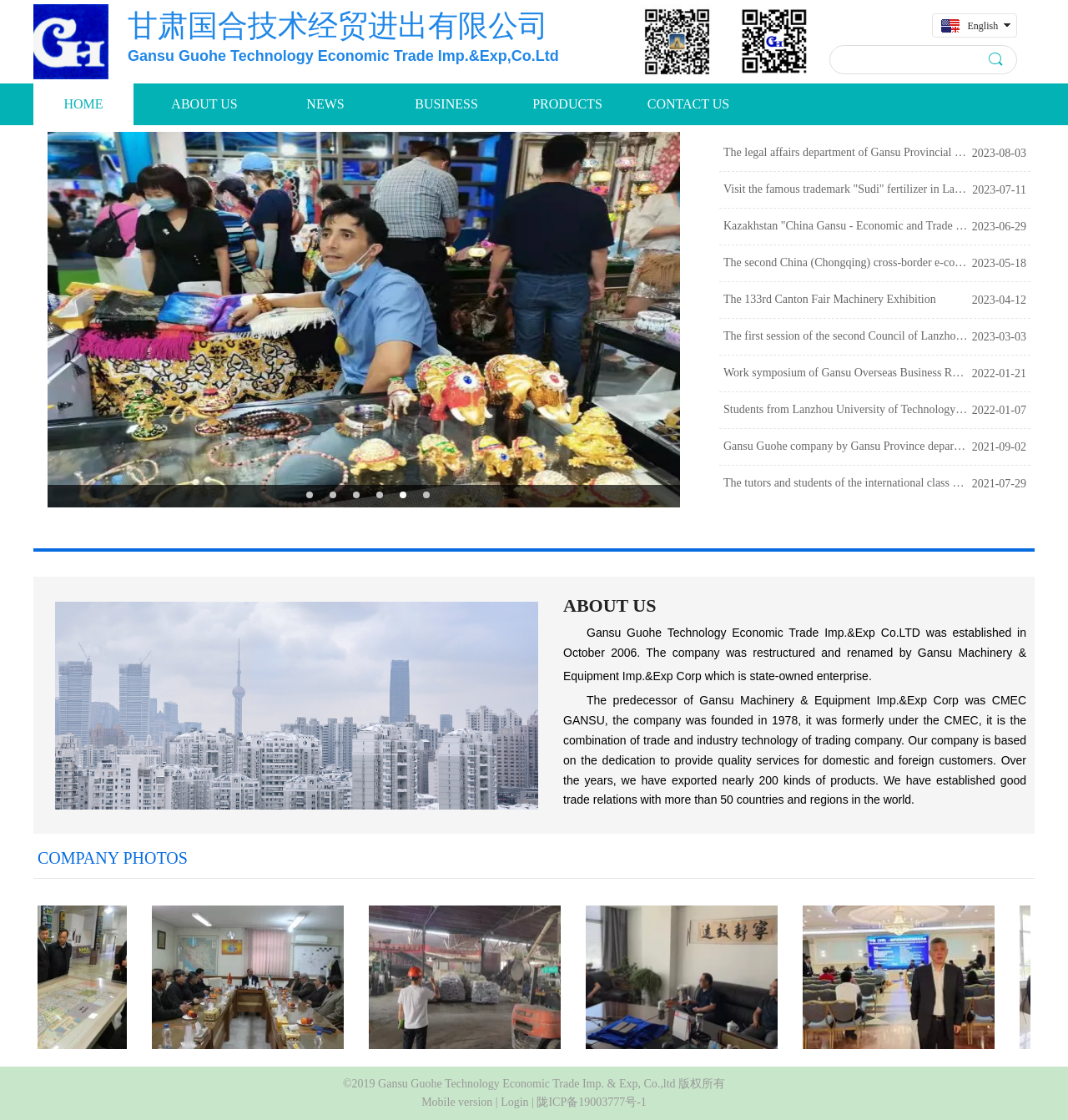Determine the bounding box coordinates for the HTML element described here: "HOMEHome".

[0.039, 0.075, 0.117, 0.112]